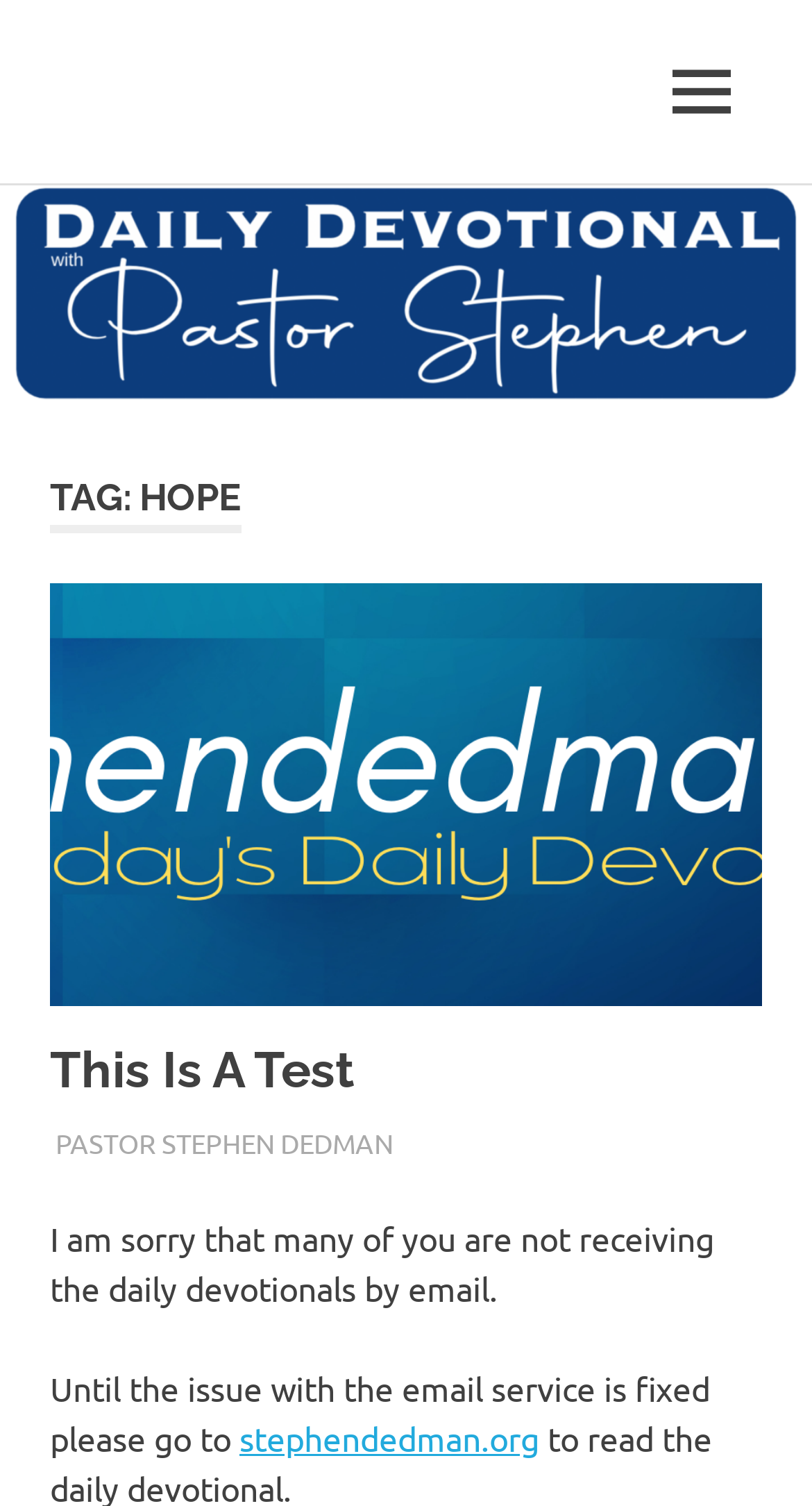Could you indicate the bounding box coordinates of the region to click in order to complete this instruction: "go to Pastor Stephen Dedman's homepage".

[0.062, 0.068, 0.395, 0.252]